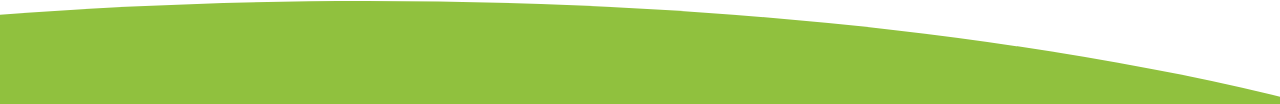Answer the question briefly using a single word or phrase: 
What is the overarching theme of the webpage?

personal and community development